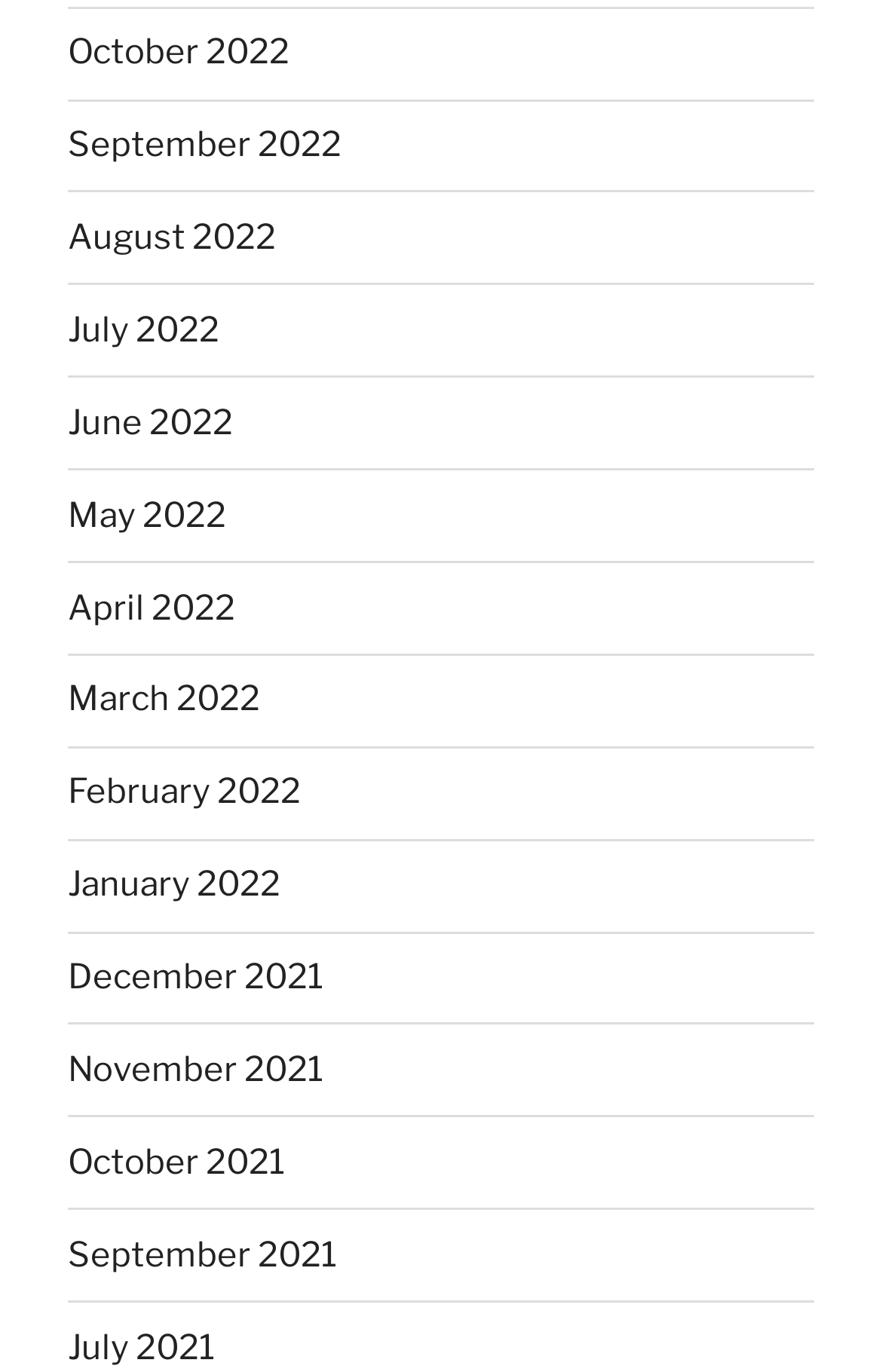Provide the bounding box coordinates of the section that needs to be clicked to accomplish the following instruction: "view October 2022."

[0.077, 0.023, 0.328, 0.053]